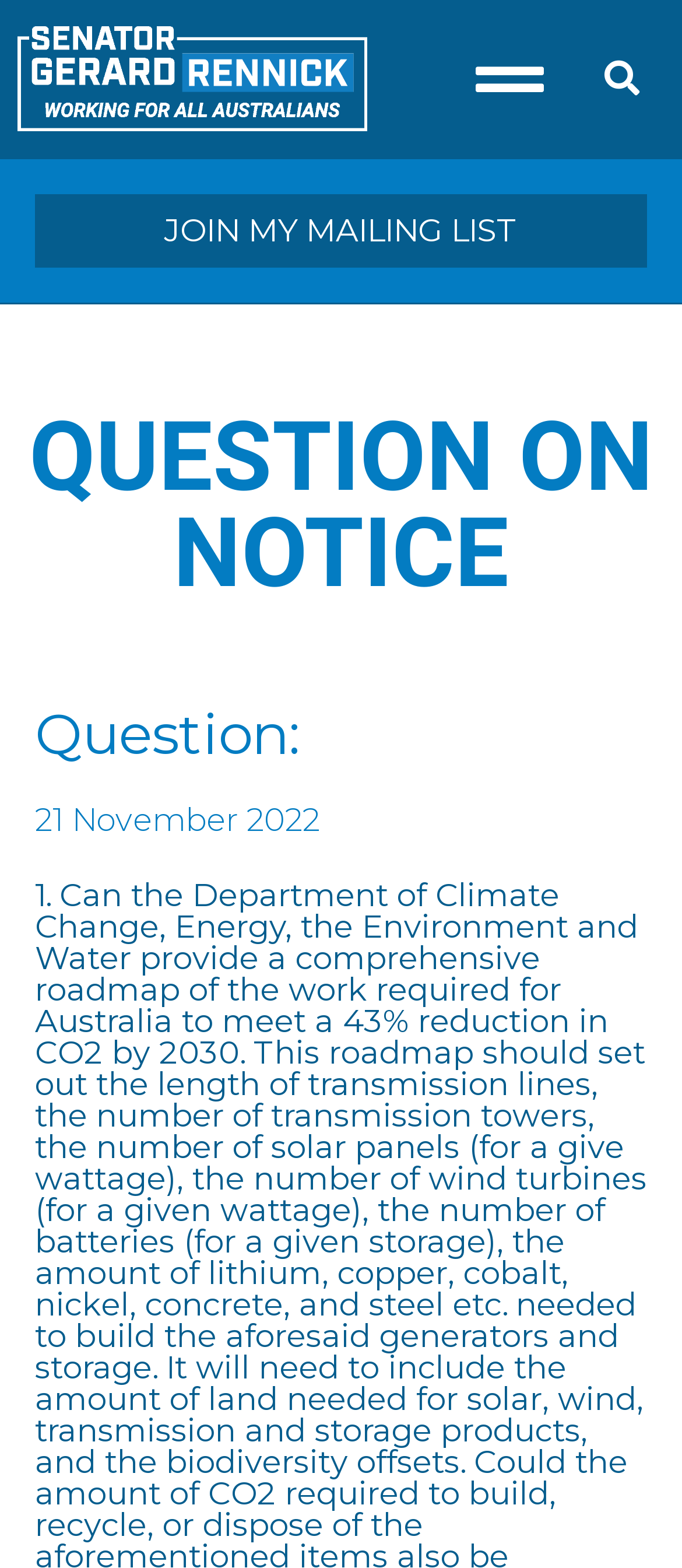Extract the top-level heading from the webpage and provide its text.

QUESTION ON NOTICE